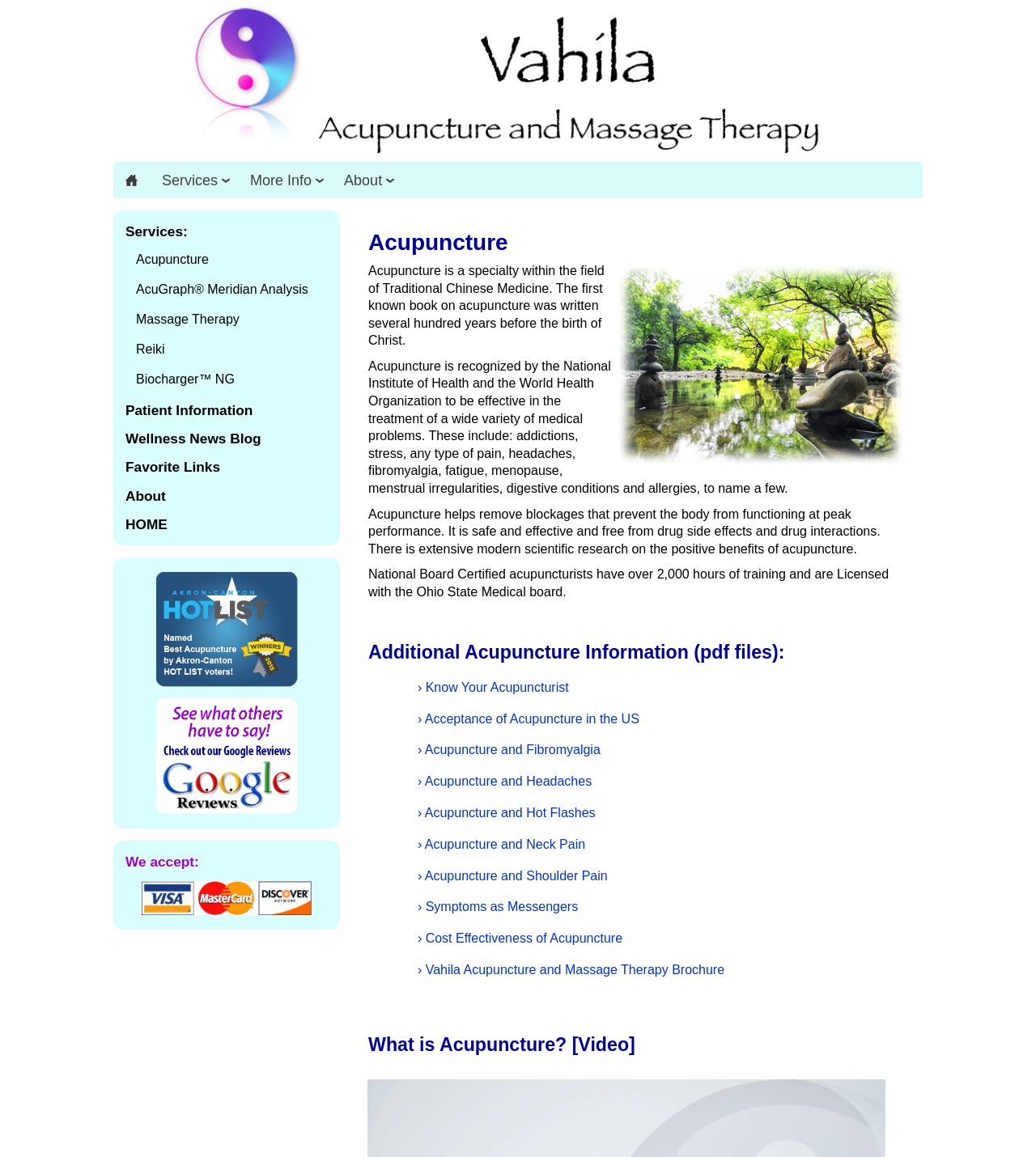Bounding box coordinates should be provided in the format (top-left x, top-left y, bottom-right x, bottom-right y) with all values between 0 and 1. Identify the bounding box for this UI element: › Acupuncture and Hot Flashes

[0.403, 0.696, 0.575, 0.708]